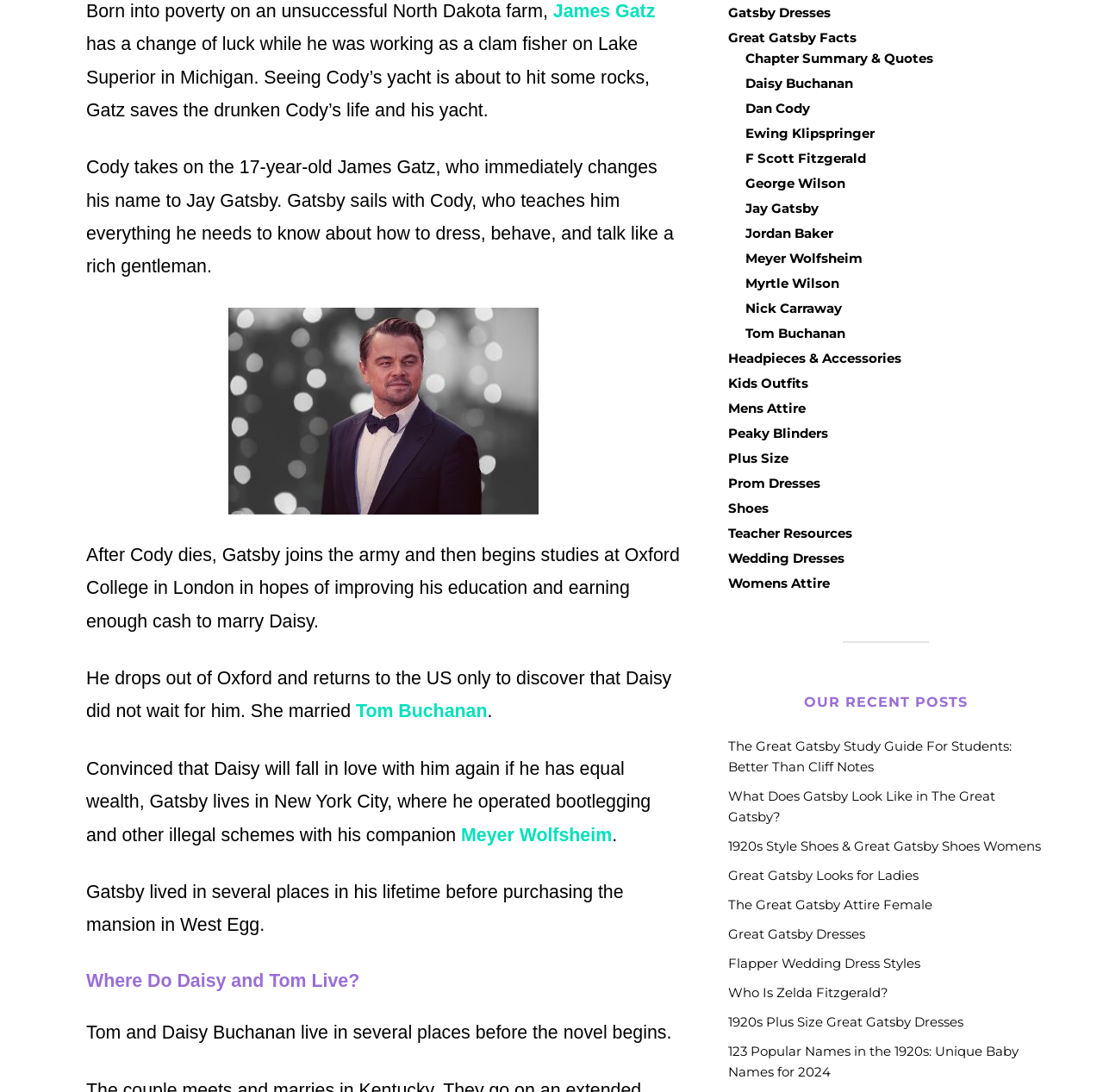For the given element description Dan Cody, determine the bounding box coordinates of the UI element. The coordinates should follow the format (top-left x, top-left y, bottom-right x, bottom-right y) and be within the range of 0 to 1.

[0.676, 0.092, 0.734, 0.107]